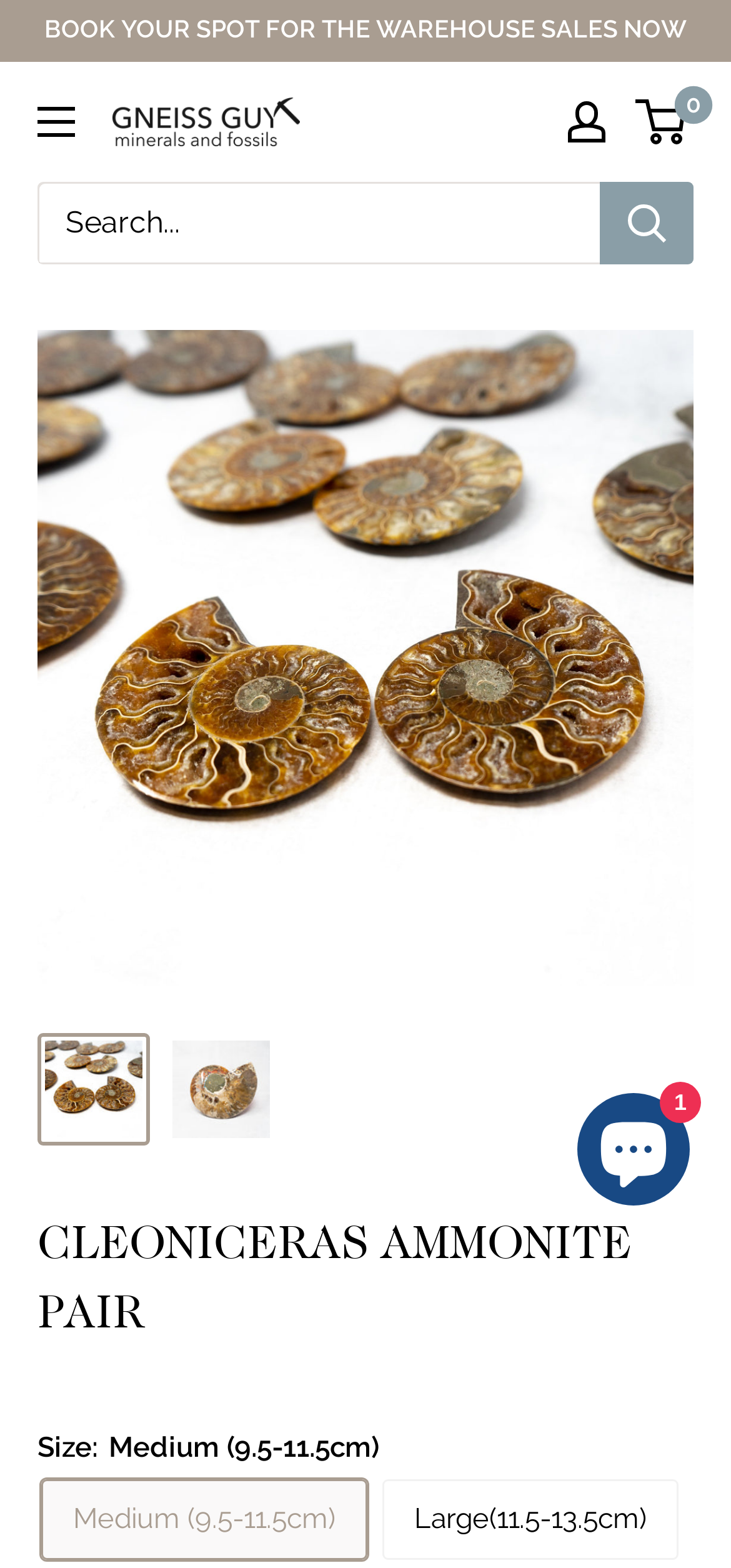Please determine the bounding box coordinates of the clickable area required to carry out the following instruction: "Open the menu". The coordinates must be four float numbers between 0 and 1, represented as [left, top, right, bottom].

[0.051, 0.069, 0.103, 0.088]